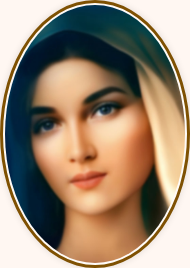Give a concise answer using only one word or phrase for this question:
What is the overall mood of the image?

Tranquil